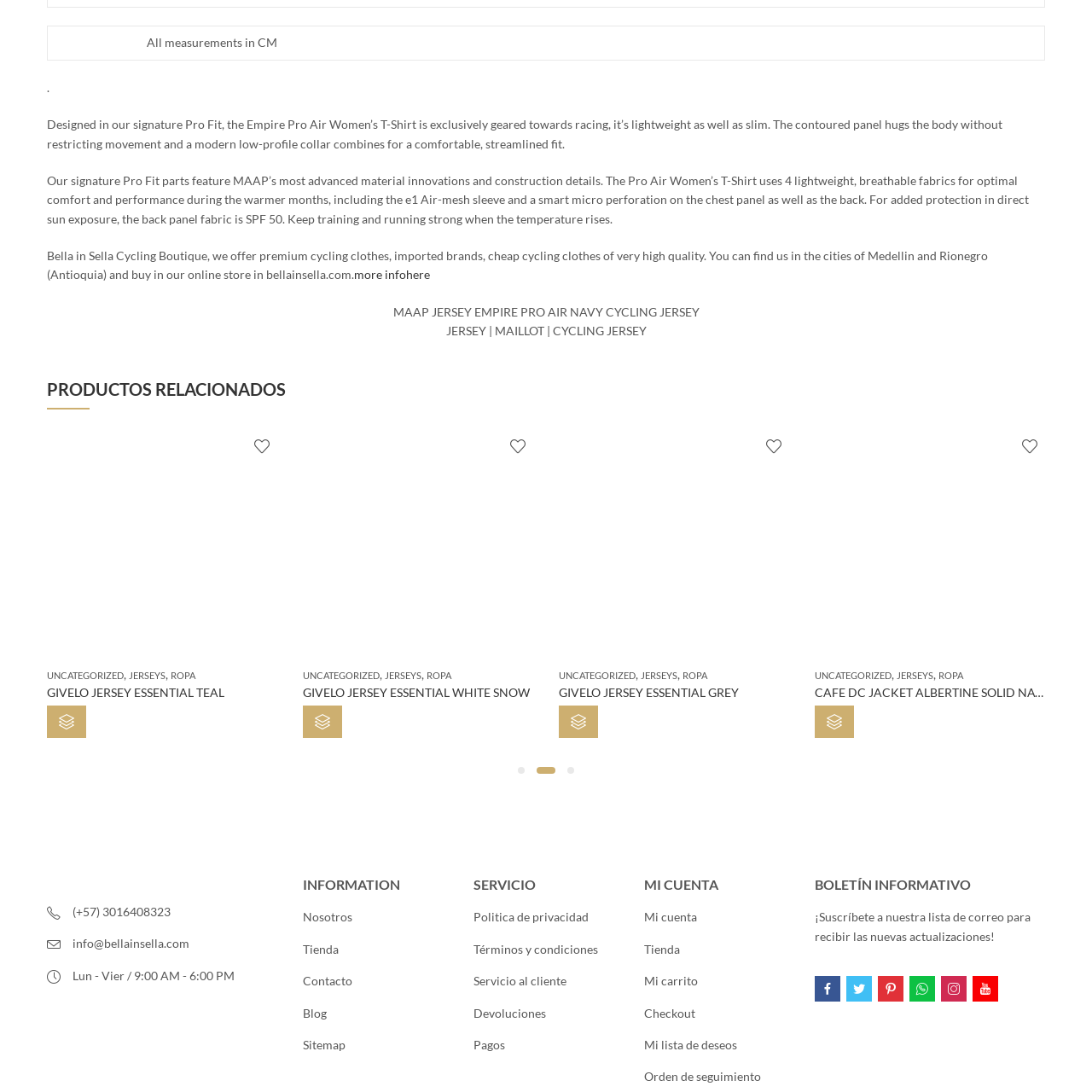What is the primary benefit of the Empire Pro Air Women’s T-Shirt?
Observe the image within the red bounding box and formulate a detailed response using the visual elements present.

The surrounding text highlights the features of the Empire Pro Air Women’s T-Shirt, emphasizing its lightweight, breathable materials, a contoured fit for comfort and movement, and its innovative sun protection features, which cater to cyclists seeking high-functioning apparel for warmer weather.